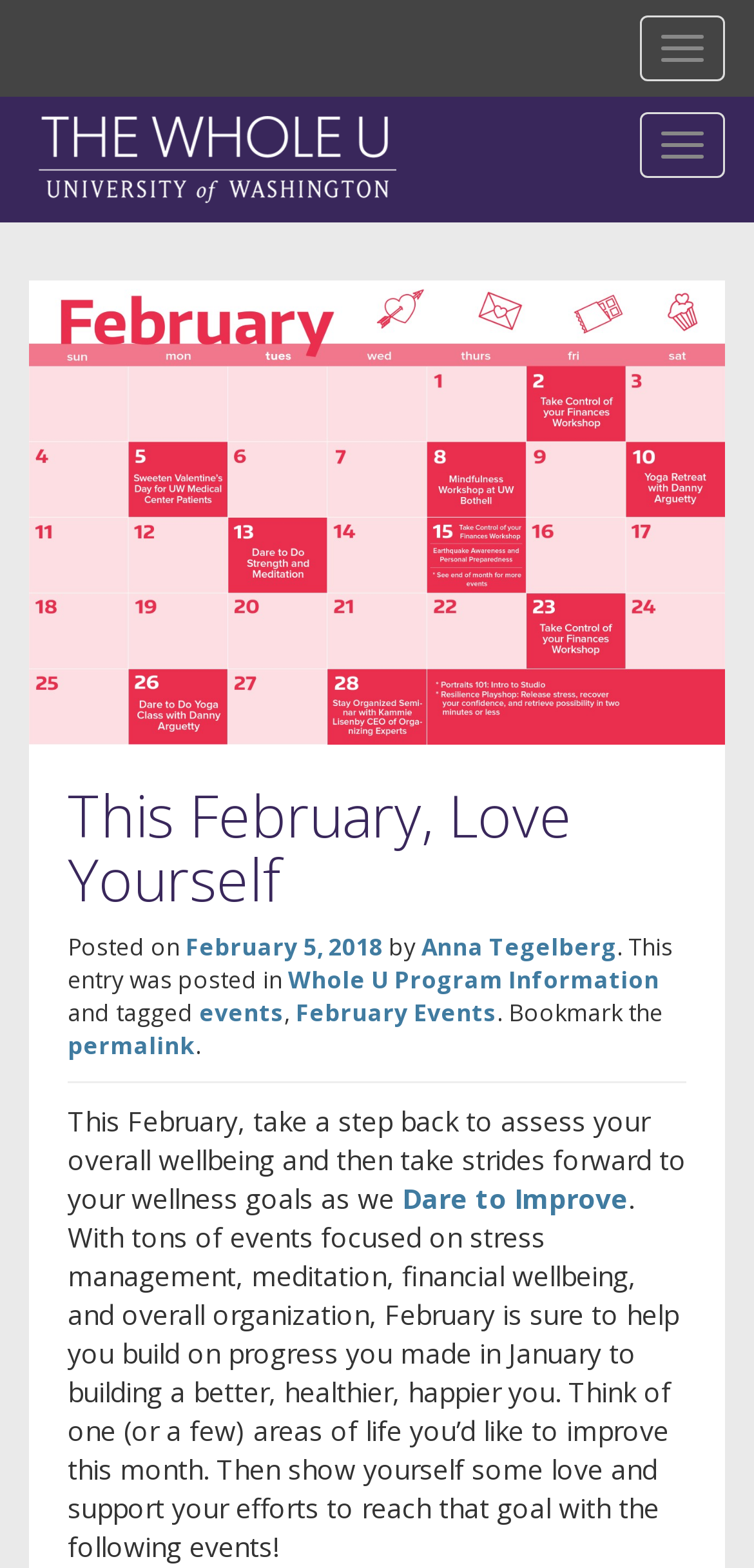Please specify the bounding box coordinates of the element that should be clicked to execute the given instruction: 'Read the post from February 5, 2018'. Ensure the coordinates are four float numbers between 0 and 1, expressed as [left, top, right, bottom].

[0.246, 0.593, 0.508, 0.614]